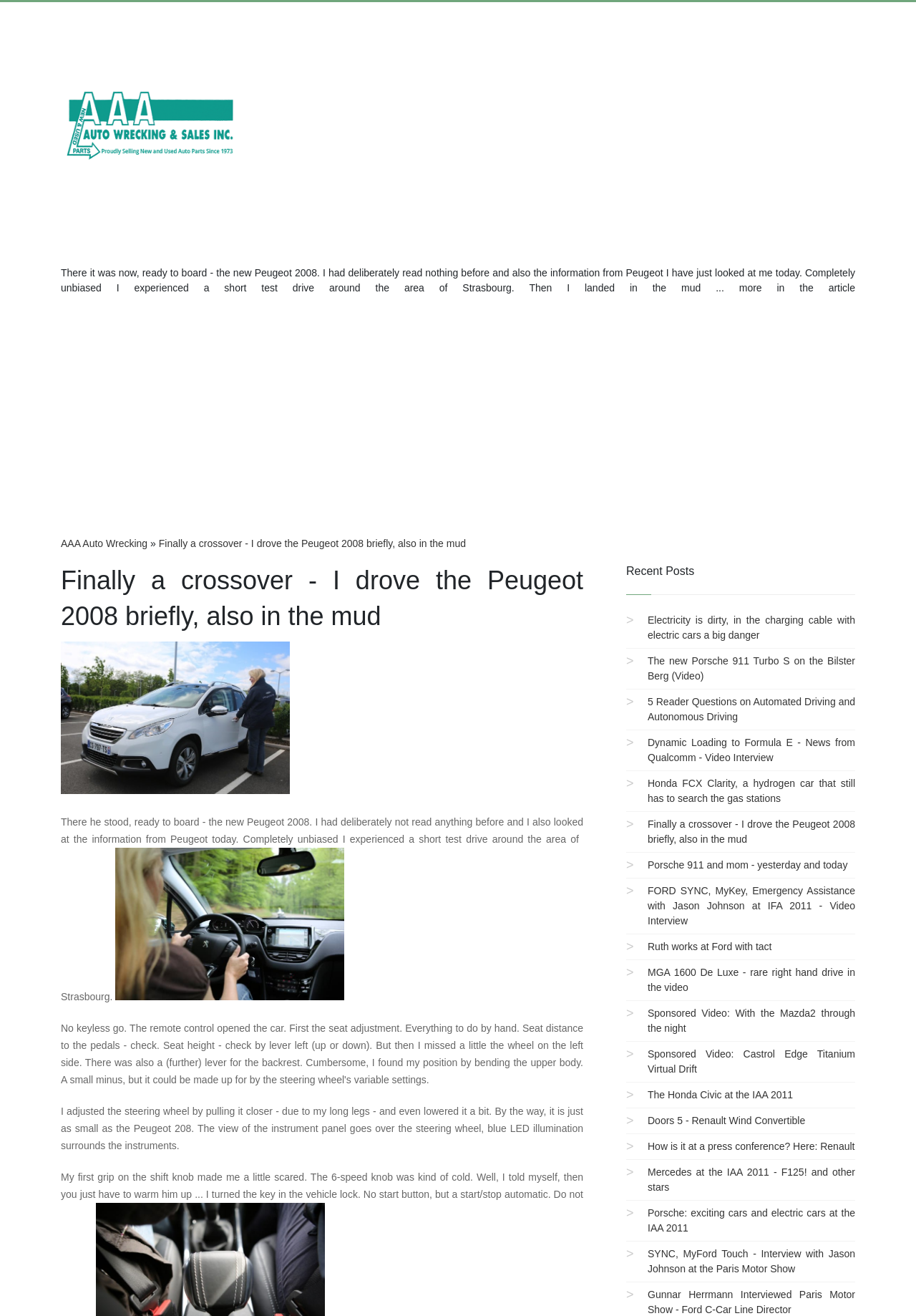Can you find and provide the main heading text of this webpage?

Finally a crossover - I drove the Peugeot 2008 briefly, also in the mud